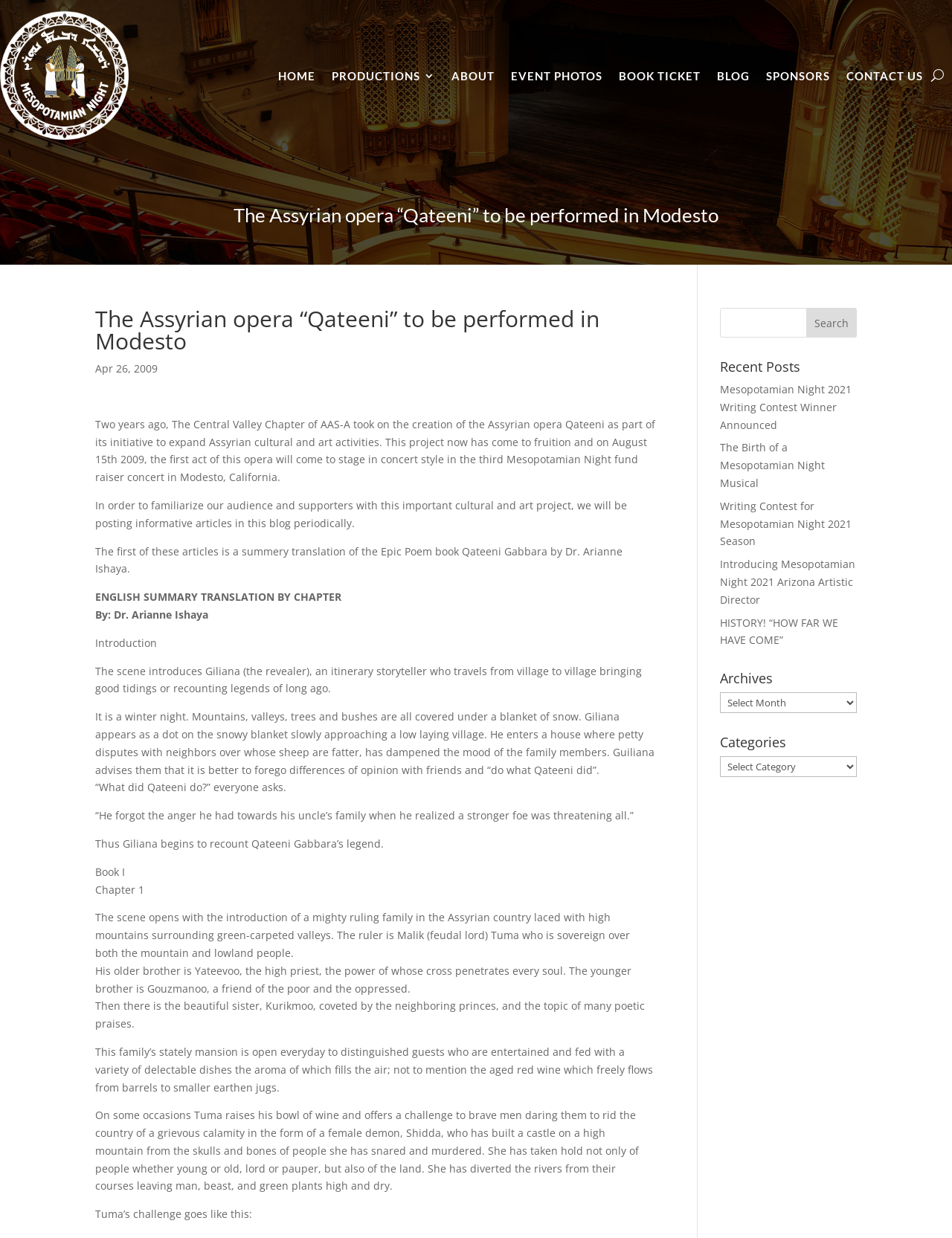Given the element description "Event Photos", identify the bounding box of the corresponding UI element.

[0.537, 0.009, 0.633, 0.113]